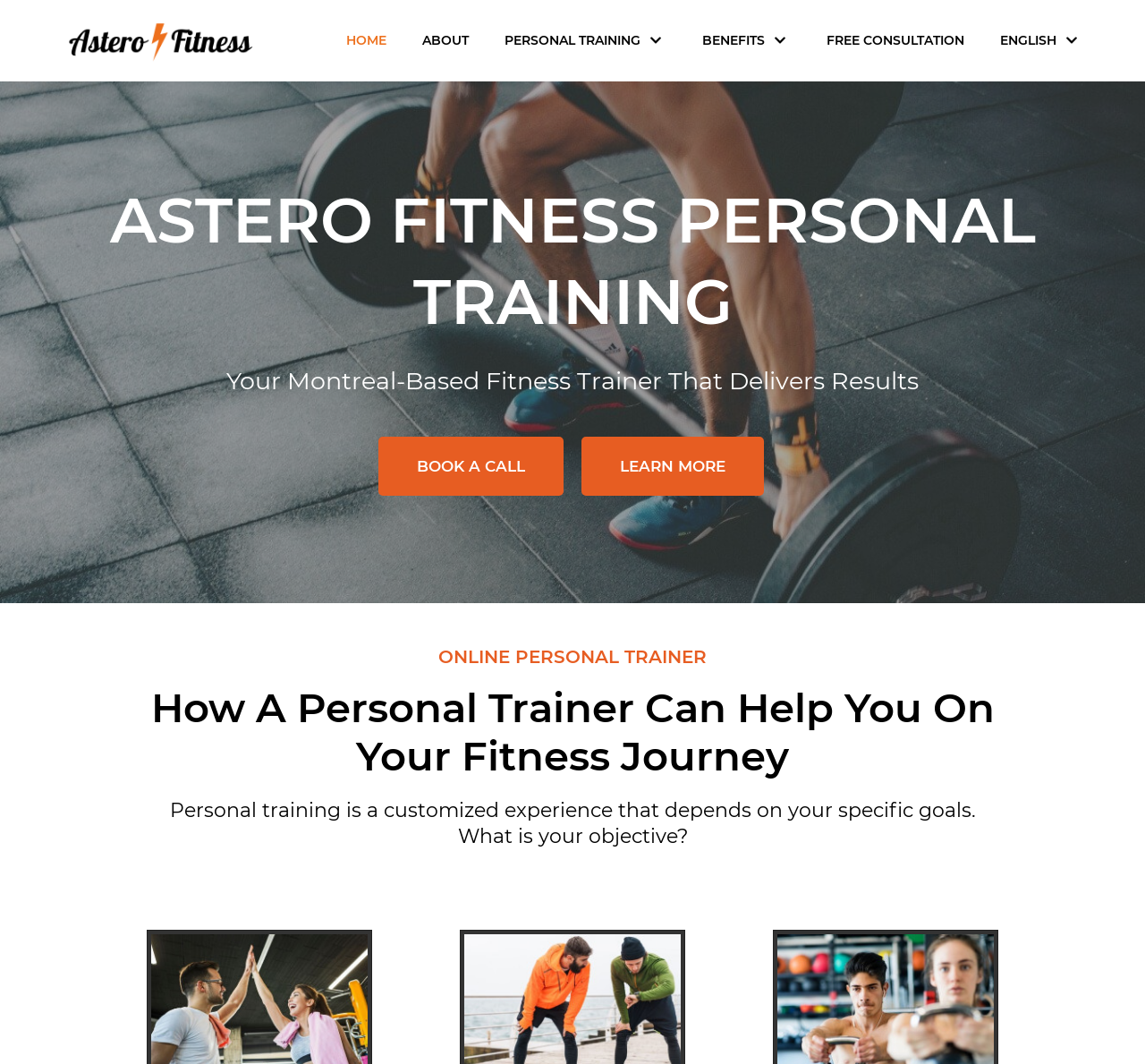Please locate the bounding box coordinates of the element's region that needs to be clicked to follow the instruction: "Click the 'LEARN MORE' link". The bounding box coordinates should be provided as four float numbers between 0 and 1, i.e., [left, top, right, bottom].

[0.508, 0.411, 0.667, 0.466]